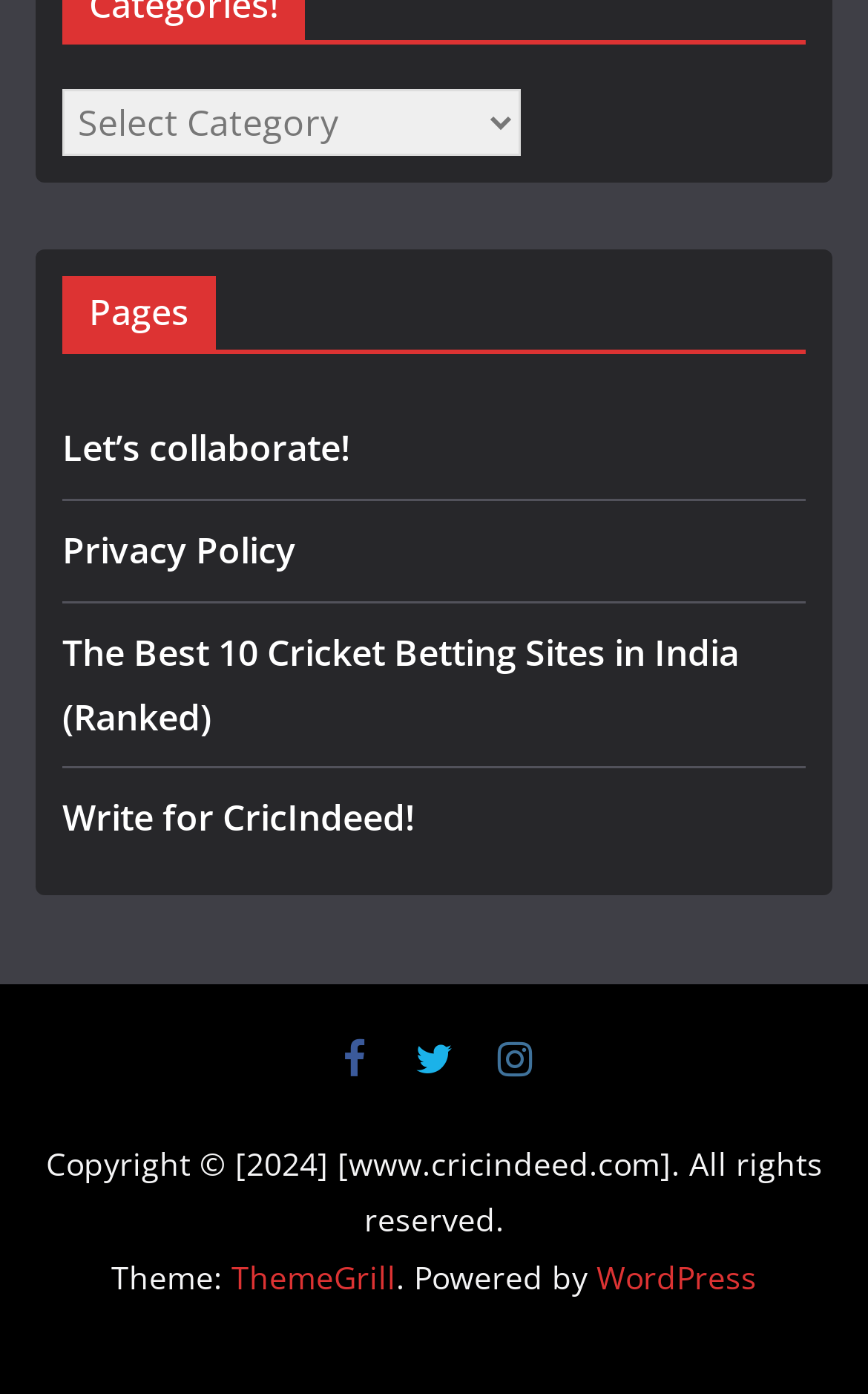Using the details from the image, please elaborate on the following question: What is the name of the website?

I found the name of the website by looking at the copyright information at the bottom of the page, which says 'Copyright © [2024] [www.cricindeed.com]. All rights reserved.', indicating that the name of the website is CricIndeed.